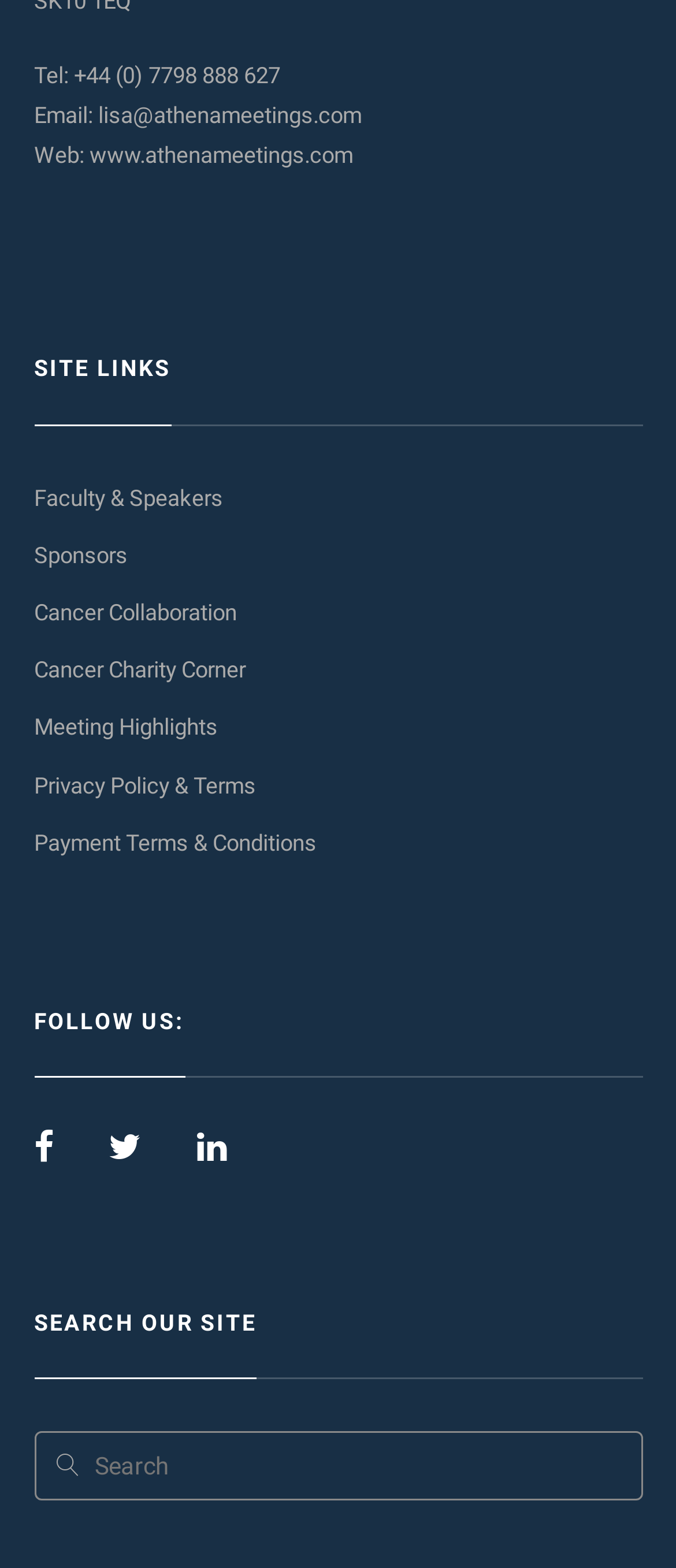Determine the bounding box coordinates for the clickable element required to fulfill the instruction: "search on the site". Provide the coordinates as four float numbers between 0 and 1, i.e., [left, top, right, bottom].

[0.05, 0.913, 0.95, 0.957]